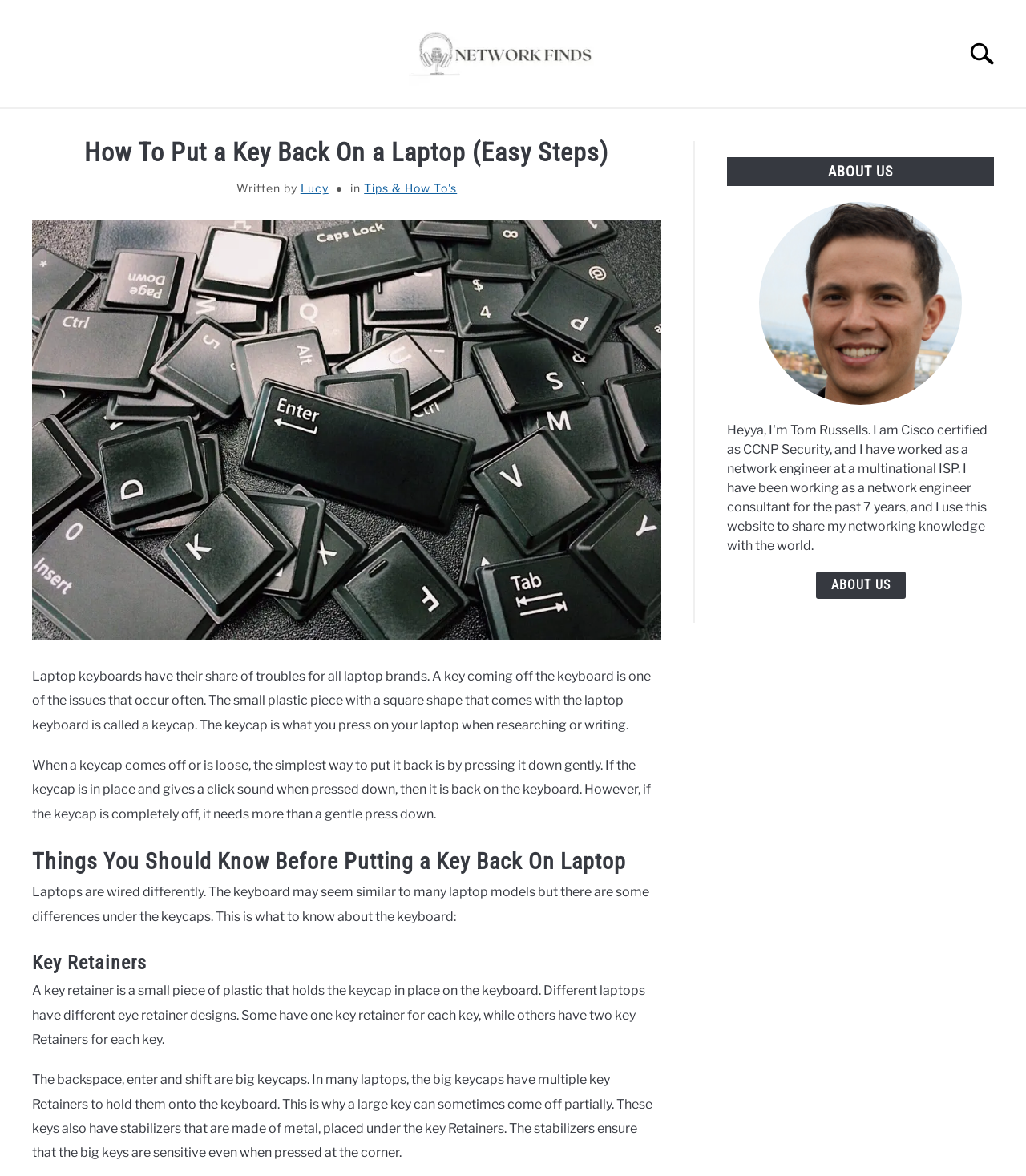Refer to the image and offer a detailed explanation in response to the question: What is the shape of the small plastic piece that comes with the laptop keyboard?

According to the article, the small plastic piece that comes with the laptop keyboard is called a keycap and it has a square shape.